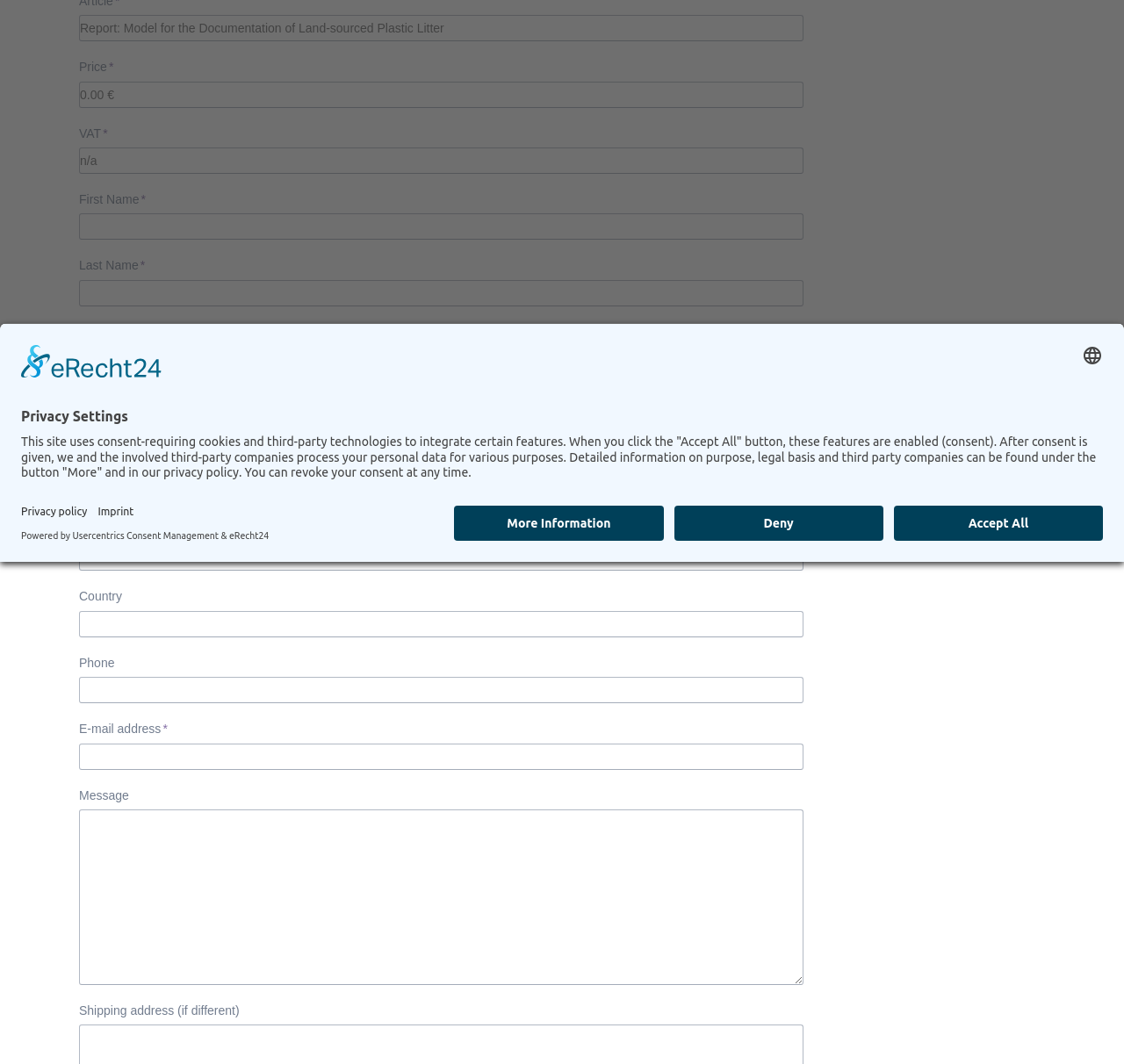Identify the bounding box of the UI element that matches this description: "parent_node: Message name="Message"".

[0.07, 0.761, 0.715, 0.926]